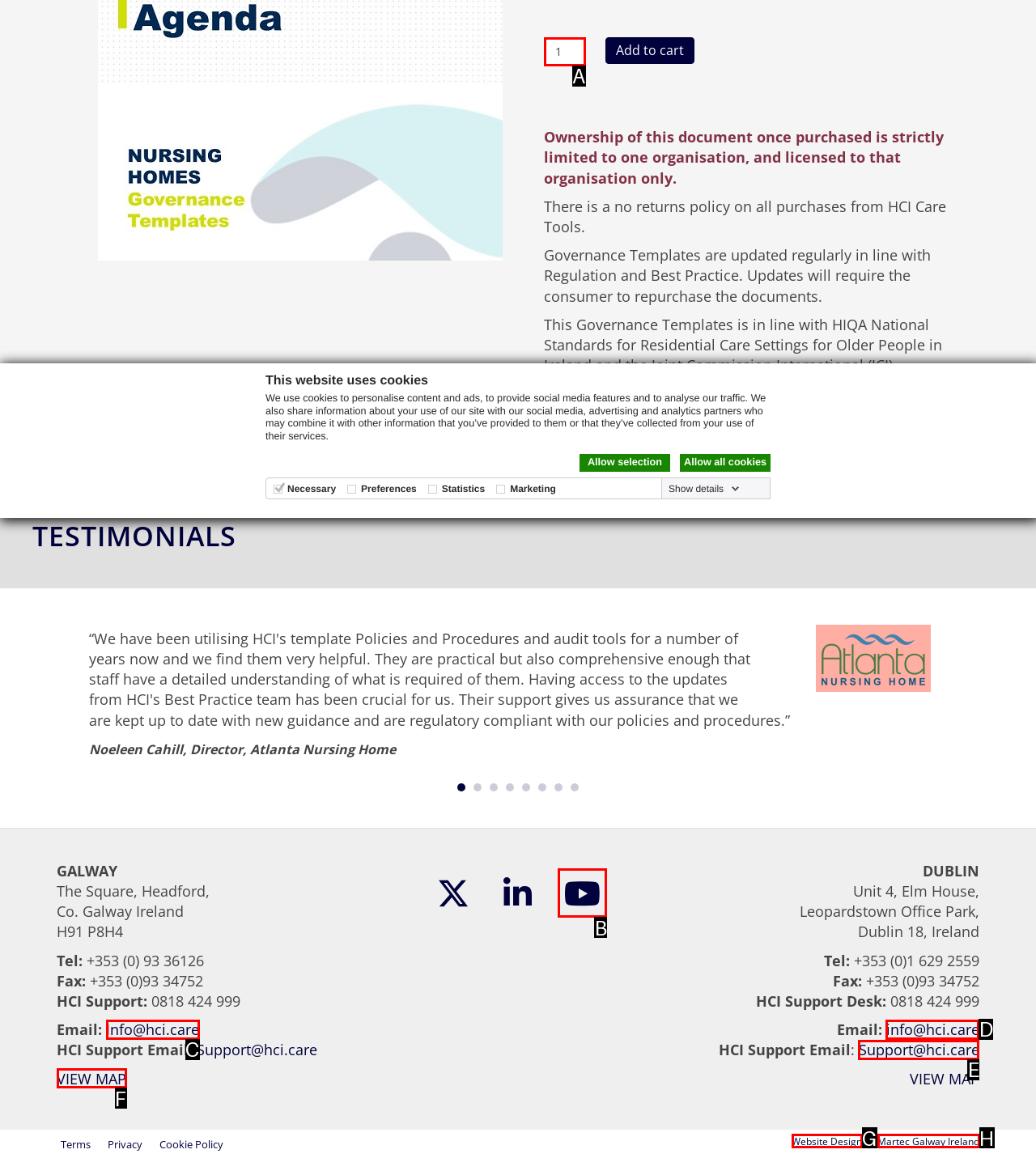Tell me which option best matches this description: Wix.com
Answer with the letter of the matching option directly from the given choices.

None